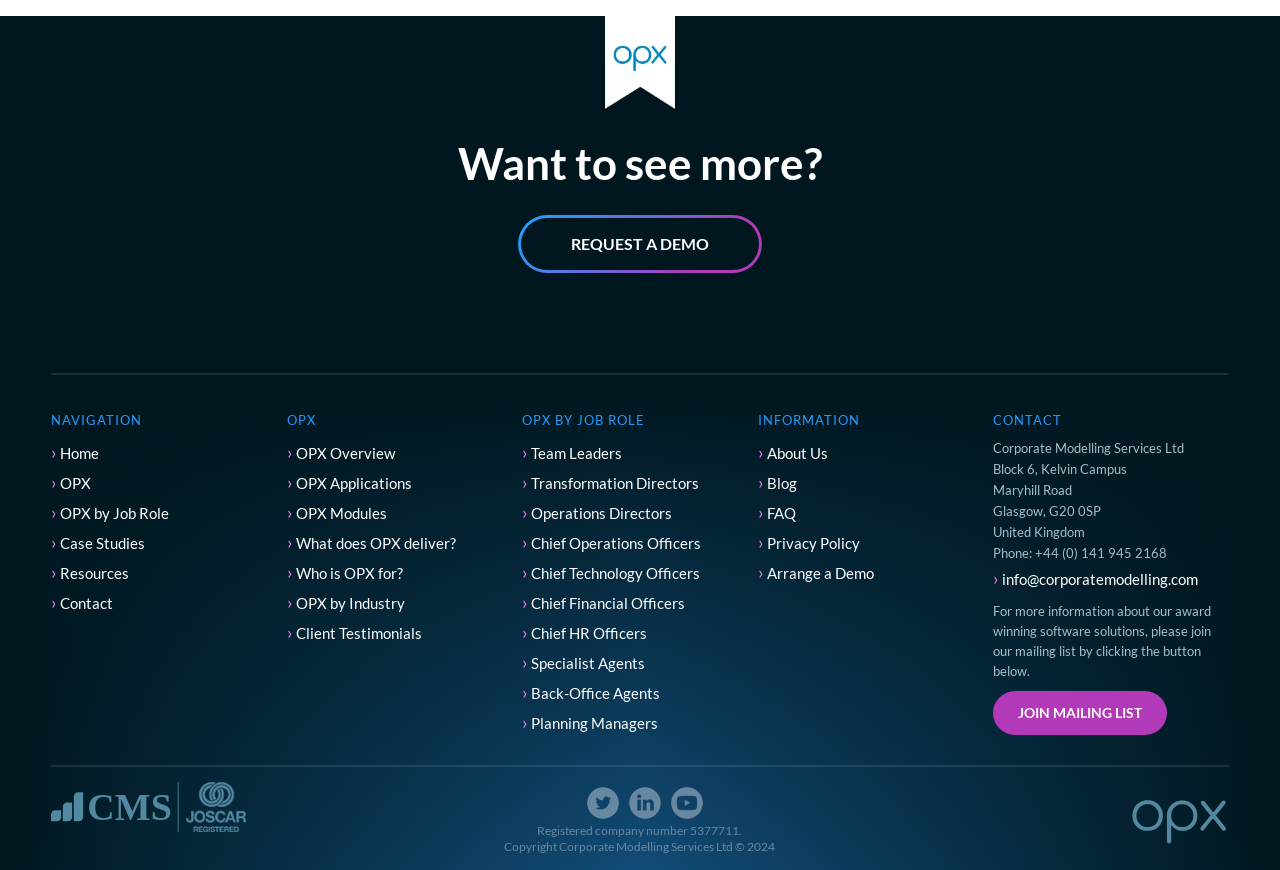Determine the bounding box coordinates for the clickable element to execute this instruction: "browse categories". Provide the coordinates as four float numbers between 0 and 1, i.e., [left, top, right, bottom].

None